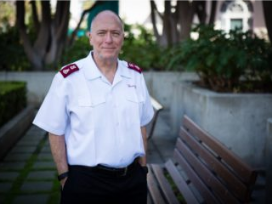Provide a comprehensive description of the image.

The image features Major Tom Ford, a representative of the Salvation Army, standing confidently outdoors. He is dressed in a crisp white uniform, indicative of his role within the organization, and has a warm demeanor with a slight smile. The setting includes greenery and benches, suggesting a community-focused environment. This image illustrates Major Ford's dedication to service and leadership within the Salvation Army, an organization known for its charitable work and commitment to social issues. The photograph captures a moment of engagement with the community, reflecting the values of compassion and support that the Salvation Army strives to promote.